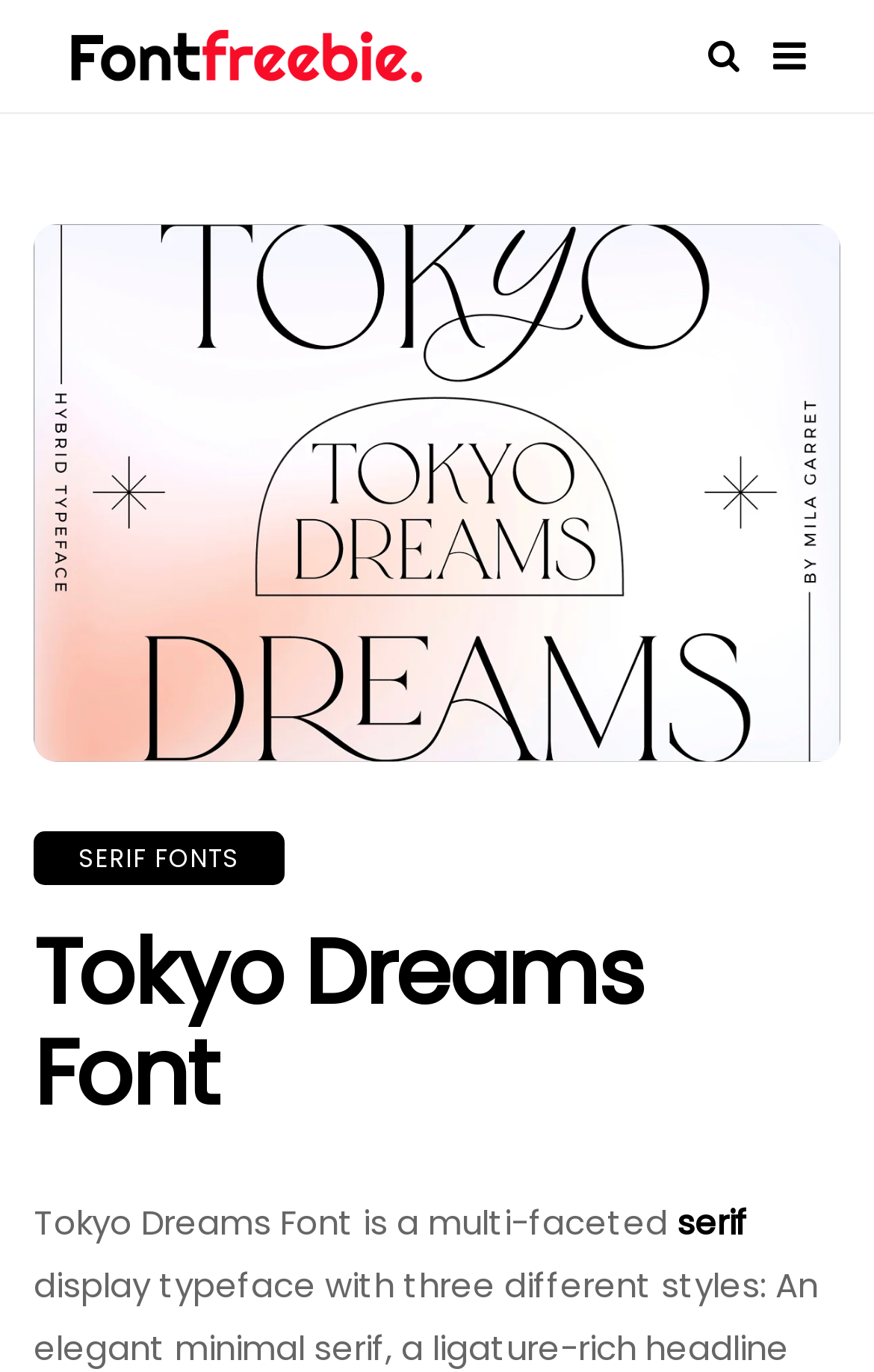Predict the bounding box coordinates for the UI element described as: "serif". The coordinates should be four float numbers between 0 and 1, presented as [left, top, right, bottom].

[0.774, 0.874, 0.856, 0.908]